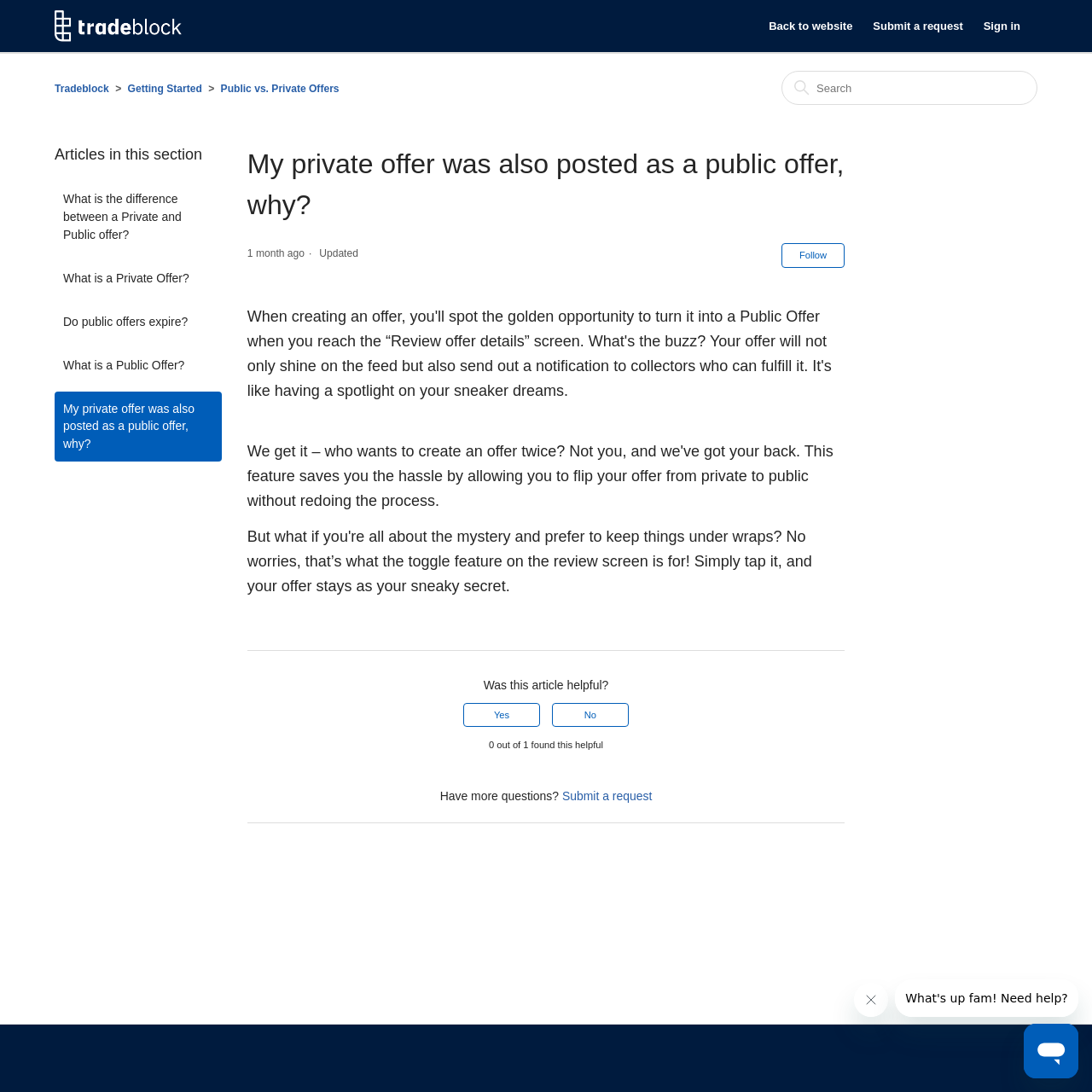Bounding box coordinates are given in the format (top-left x, top-left y, bottom-right x, bottom-right y). All values should be floating point numbers between 0 and 1. Provide the bounding box coordinate for the UI element described as: Sign in

[0.901, 0.016, 0.95, 0.032]